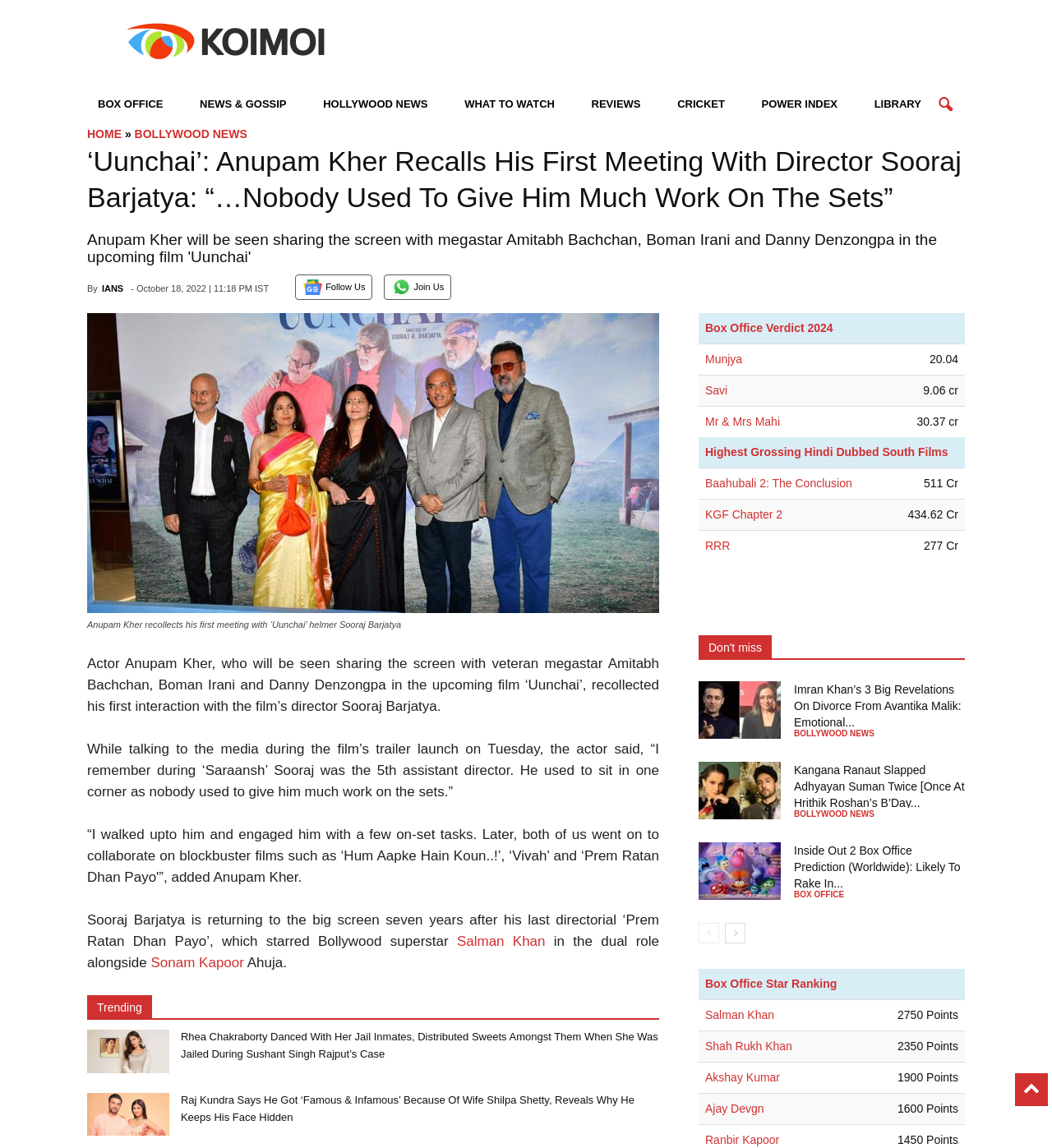Predict the bounding box of the UI element based on this description: "Baahubali 2: The Conclusion".

[0.67, 0.415, 0.81, 0.426]